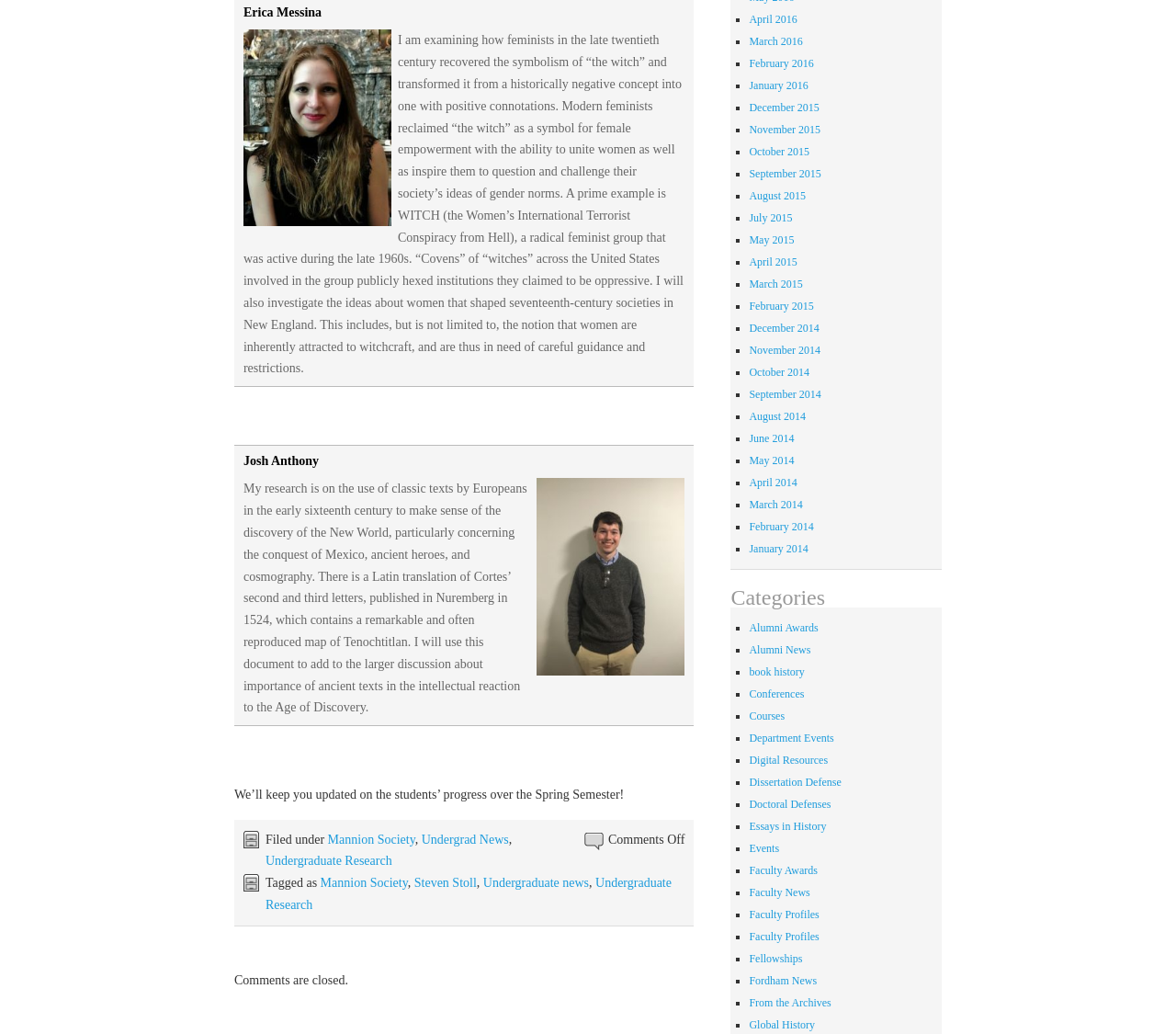Locate the bounding box of the UI element described in the following text: "September 2015".

[0.637, 0.162, 0.698, 0.174]